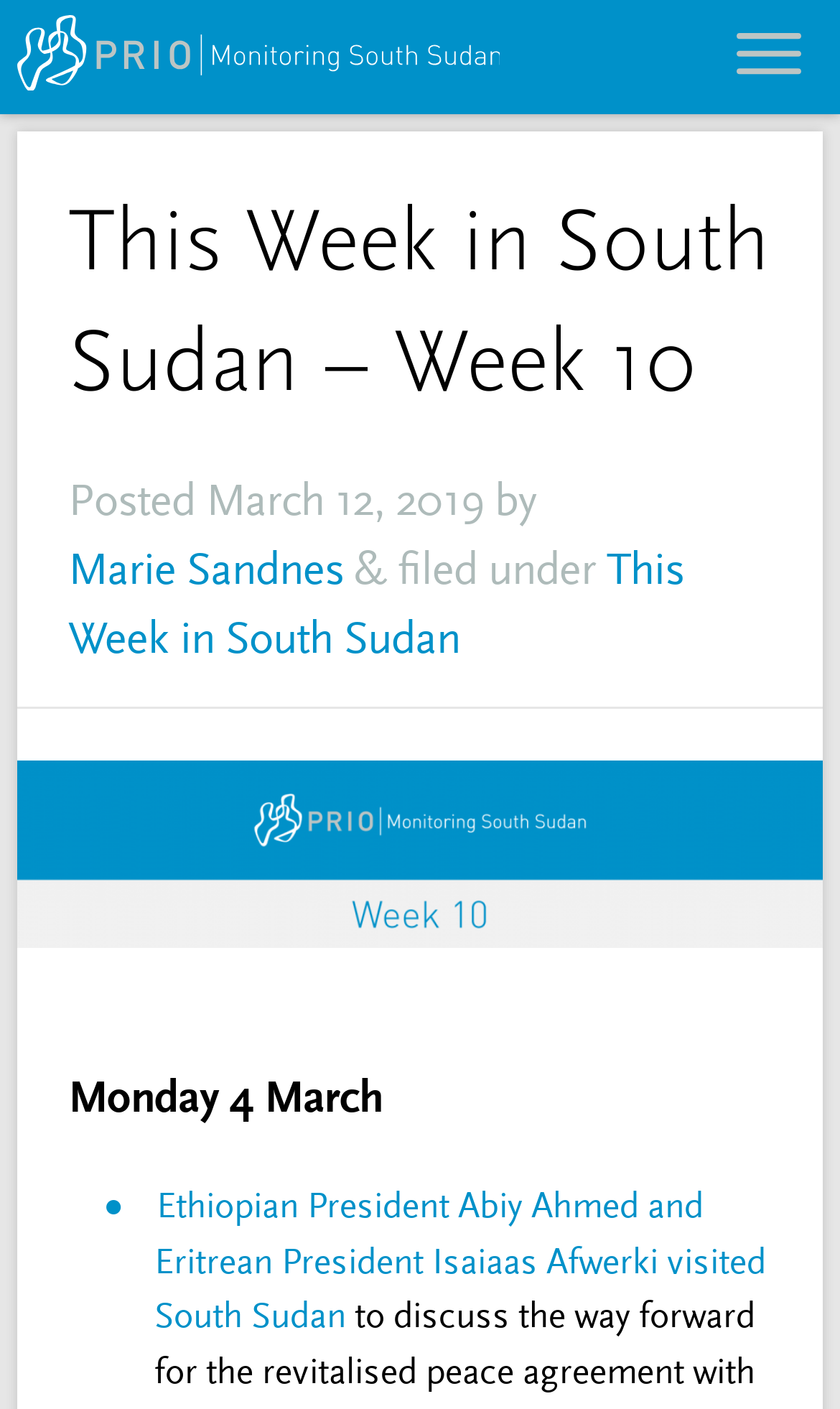Provide a short answer to the following question with just one word or phrase: How many images are on the webpage?

2